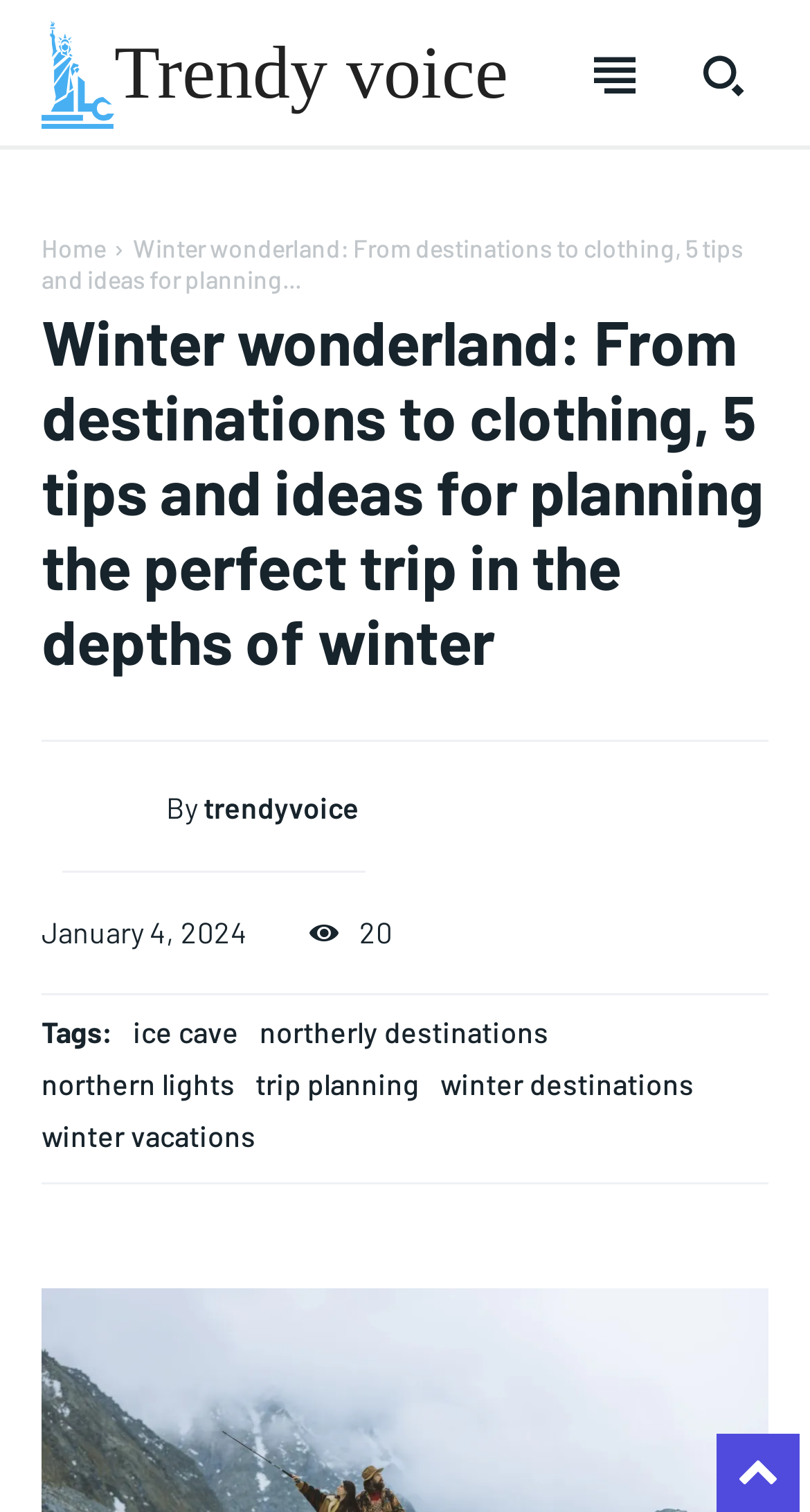Find the bounding box coordinates of the UI element according to this description: "northerly destinations".

[0.321, 0.671, 0.677, 0.694]